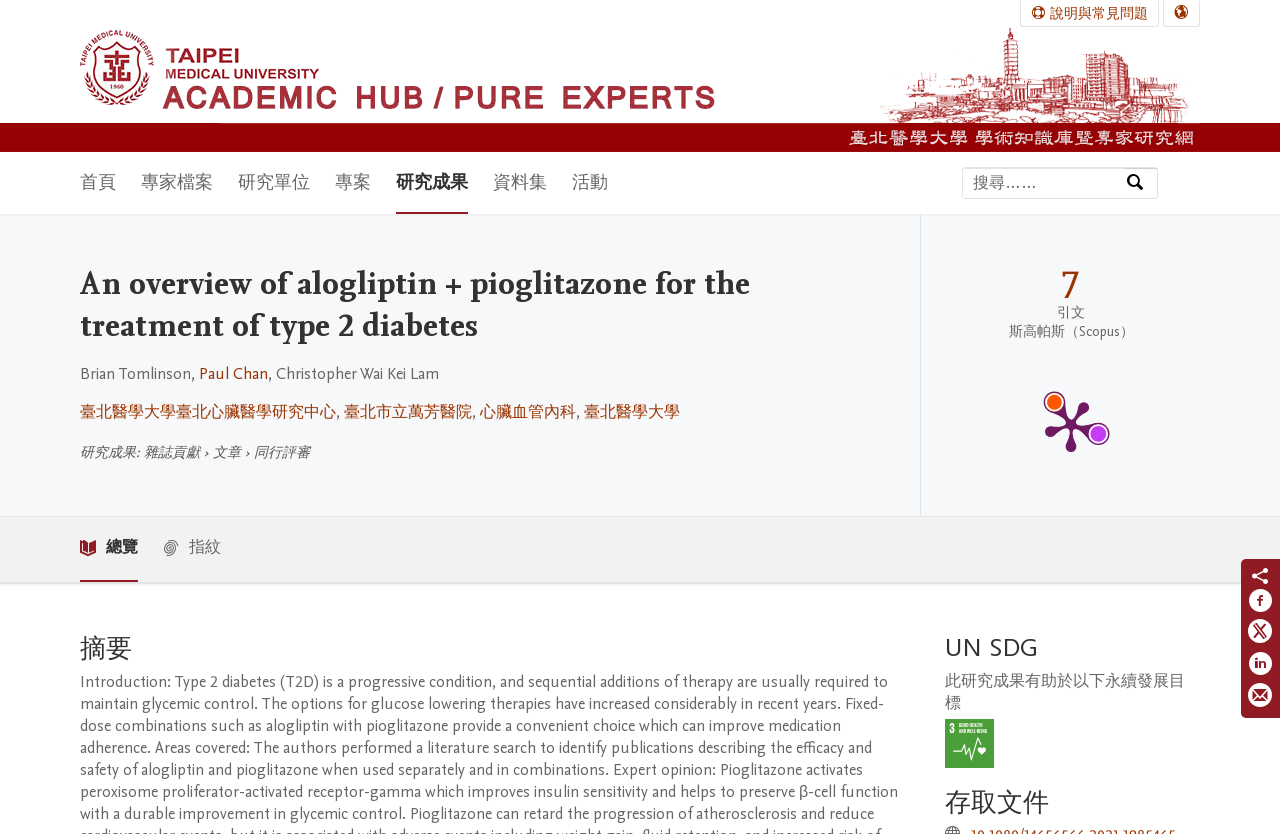What is the purpose of the textbox?
Offer a detailed and full explanation in response to the question.

I found the answer by looking at the textbox element with the description '按專業知識、姓名或所屬機構搜尋' which is next to a button with the text '搜尋', indicating that the textbox is for searching.